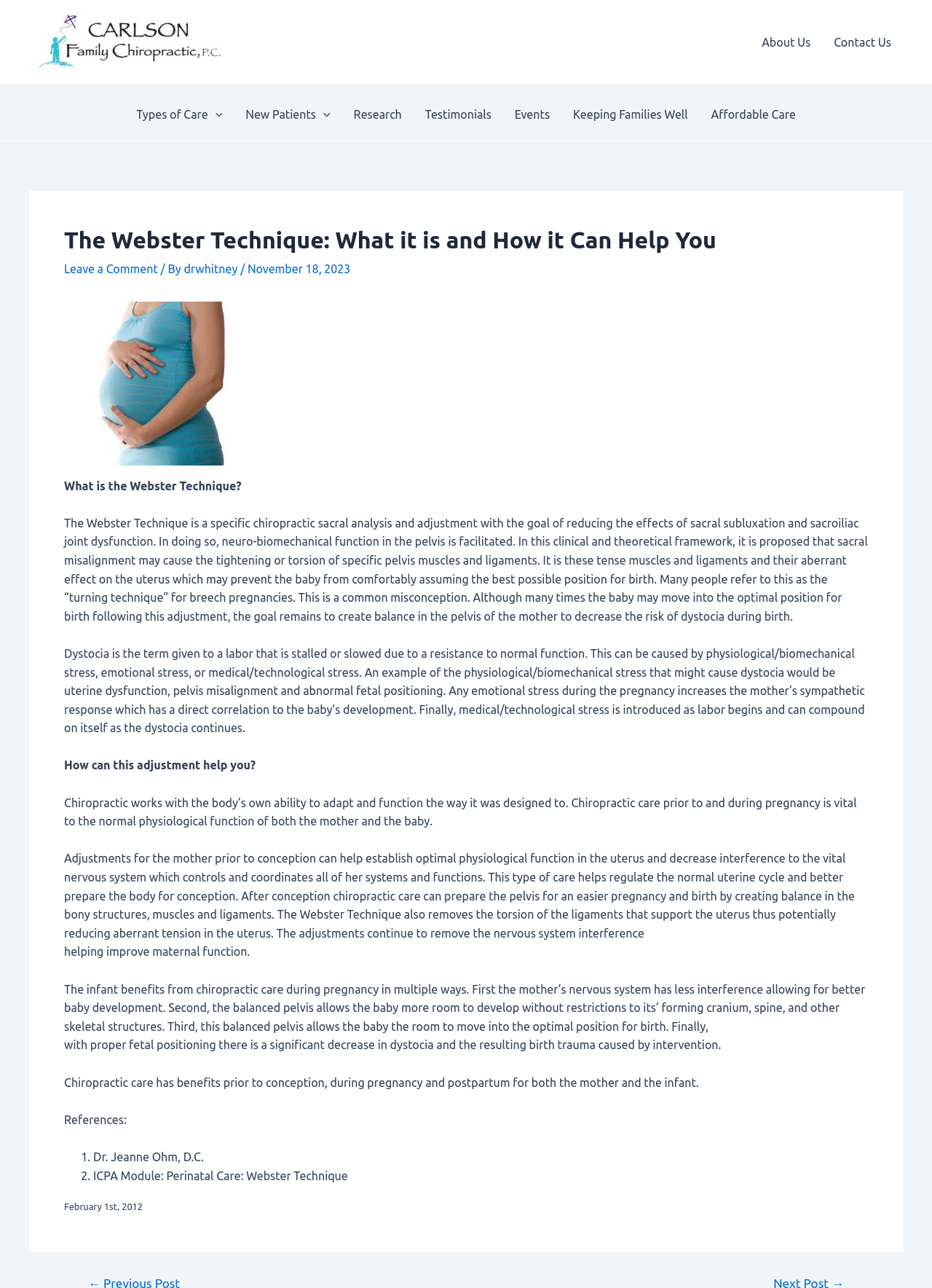Locate and extract the headline of this webpage.

The Webster Technique: What it is and How it Can Help You